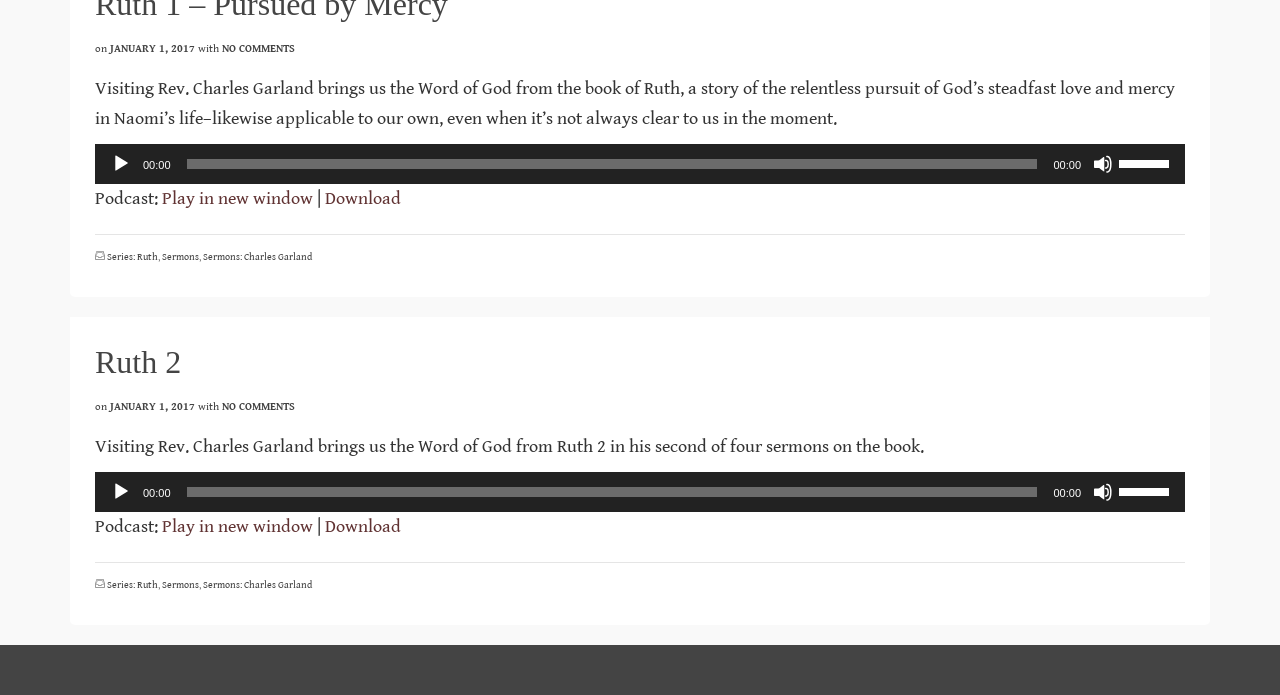Locate the bounding box coordinates of the UI element described by: "Download". Provide the coordinates as four float numbers between 0 and 1, formatted as [left, top, right, bottom].

[0.254, 0.742, 0.313, 0.773]